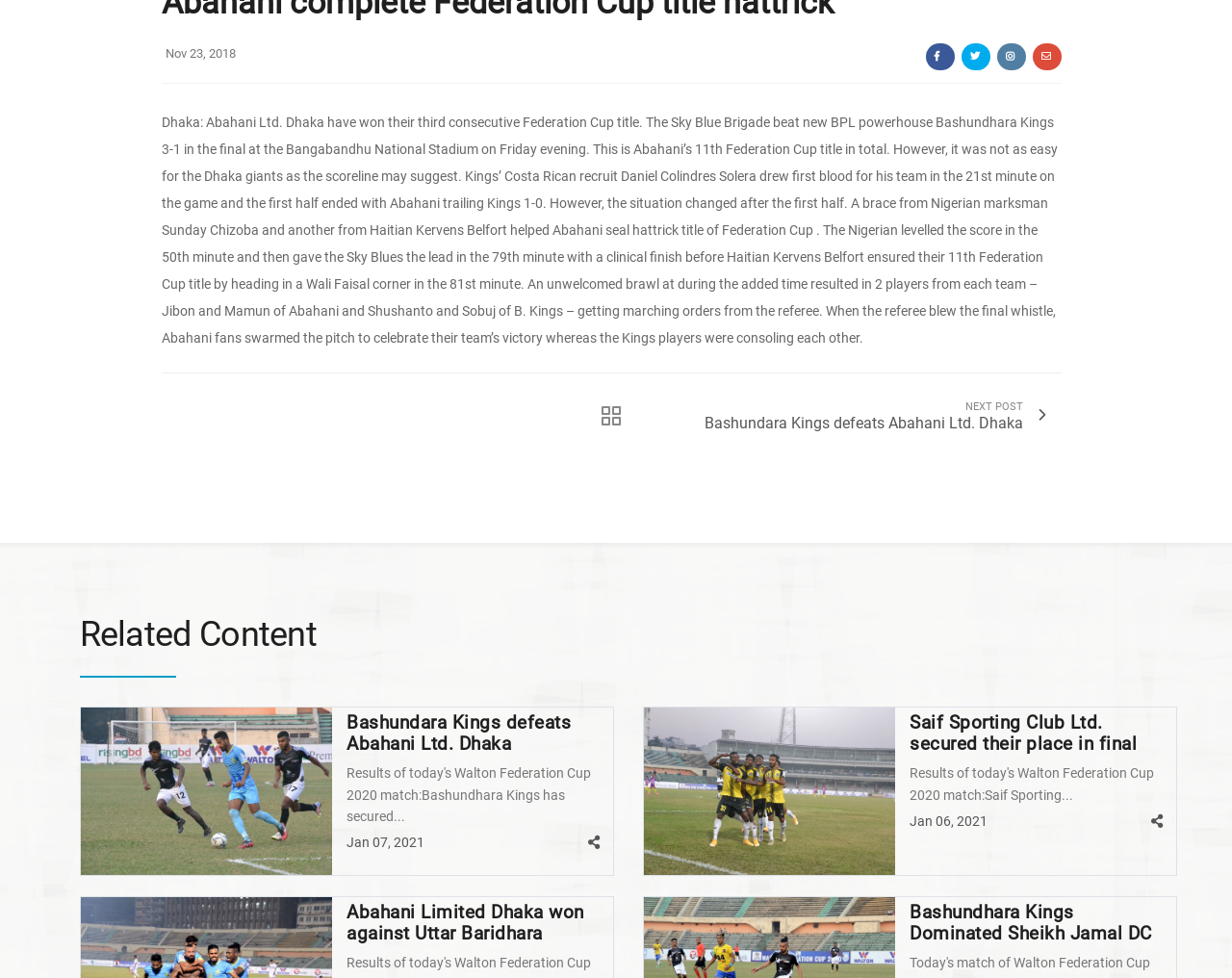Using the given description, provide the bounding box coordinates formatted as (top-left x, top-left y, bottom-right x, bottom-right y), with all values being floating point numbers between 0 and 1. Description: Instagram

[0.809, 0.044, 0.832, 0.072]